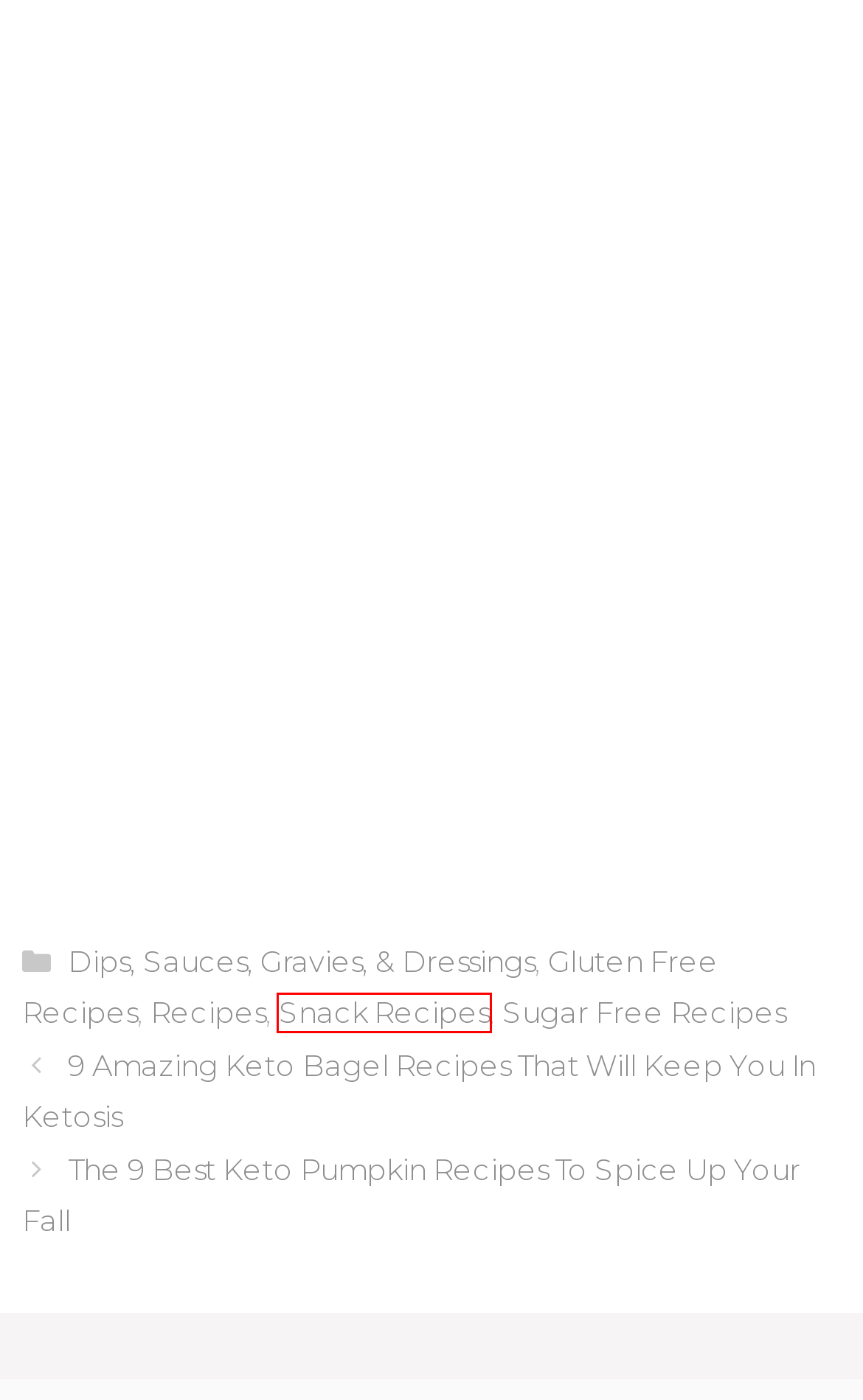Observe the provided screenshot of a webpage that has a red rectangle bounding box. Determine the webpage description that best matches the new webpage after clicking the element inside the red bounding box. Here are the candidates:
A. Snack Recipes Archives | The Low Carb Keto Kitchen
B. The Best Keto Cheesecake Dip with Chocolate Covered Strawberries - Butter Together Kitchen
C. Dips, Sauces, Gravies, & Dressings Archives | The Low Carb Keto Kitchen
D. The 9 Best Keto Pumpkin Recipes To Spice Up Your Fall
E. Gluten Free Recipes Archives | The Low Carb Keto Kitchen
F. Sugar Free Recipes Archives | The Low Carb Keto Kitchen
G. Recipes Archives | The Low Carb Keto Kitchen
H. Privacy Policy

A